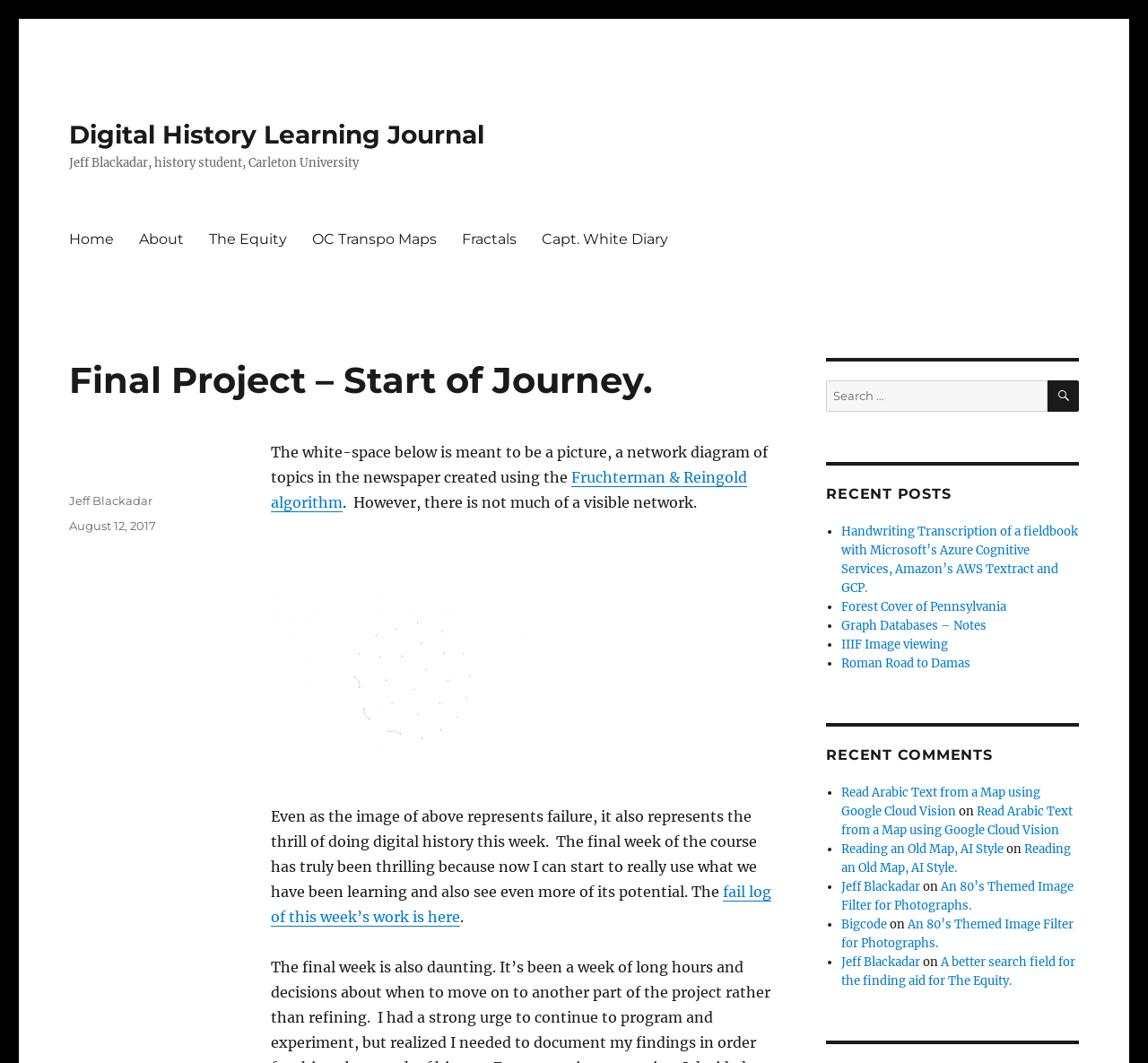What is the author of this blog?
Provide a detailed answer to the question using information from the image.

I found the author's name by looking at the footer section of the webpage, where it says 'Author' followed by a link to 'Jeff Blackadar'.